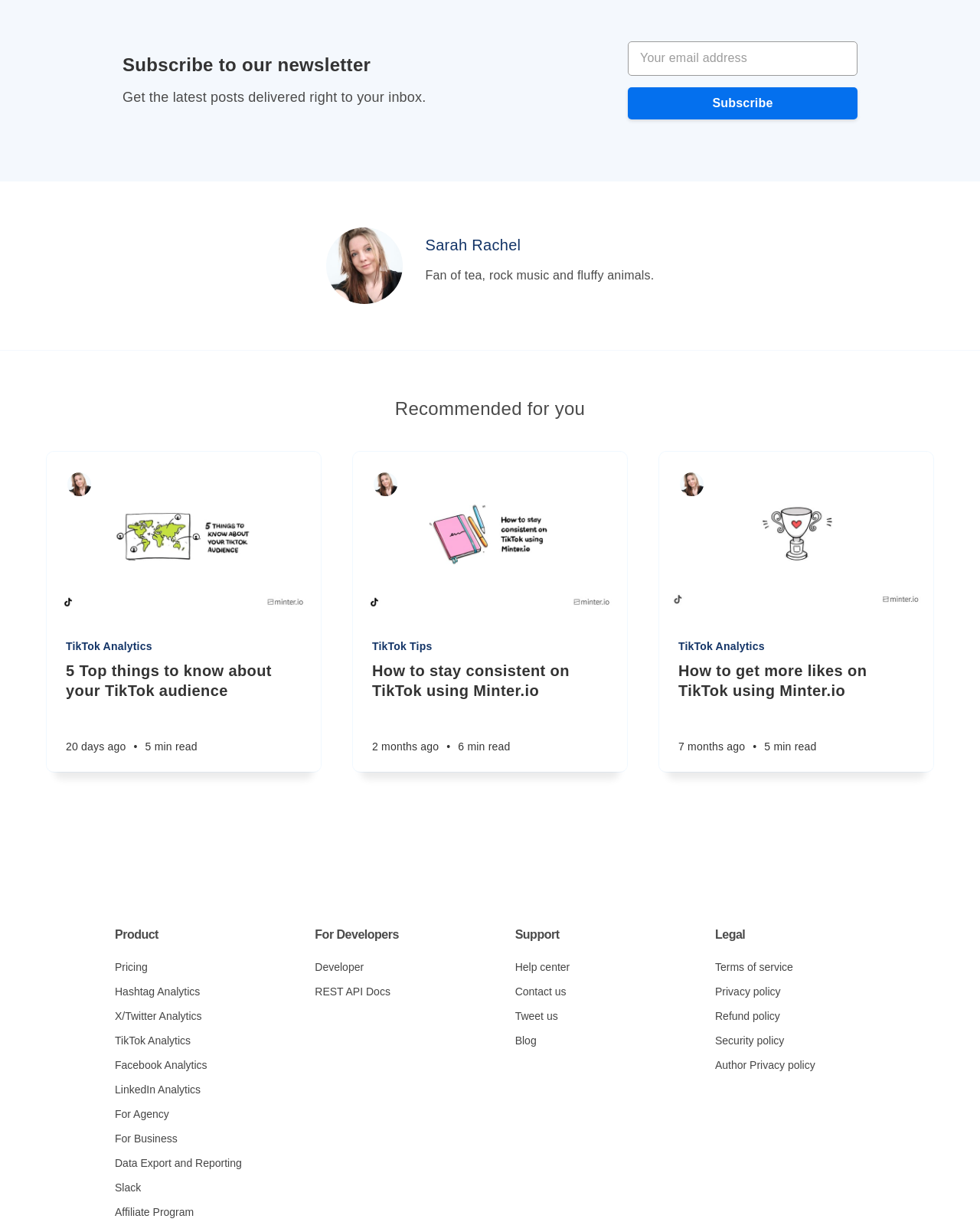Find the bounding box coordinates of the element you need to click on to perform this action: 'Subscribe to the newsletter'. The coordinates should be represented by four float values between 0 and 1, in the format [left, top, right, bottom].

[0.641, 0.071, 0.875, 0.098]